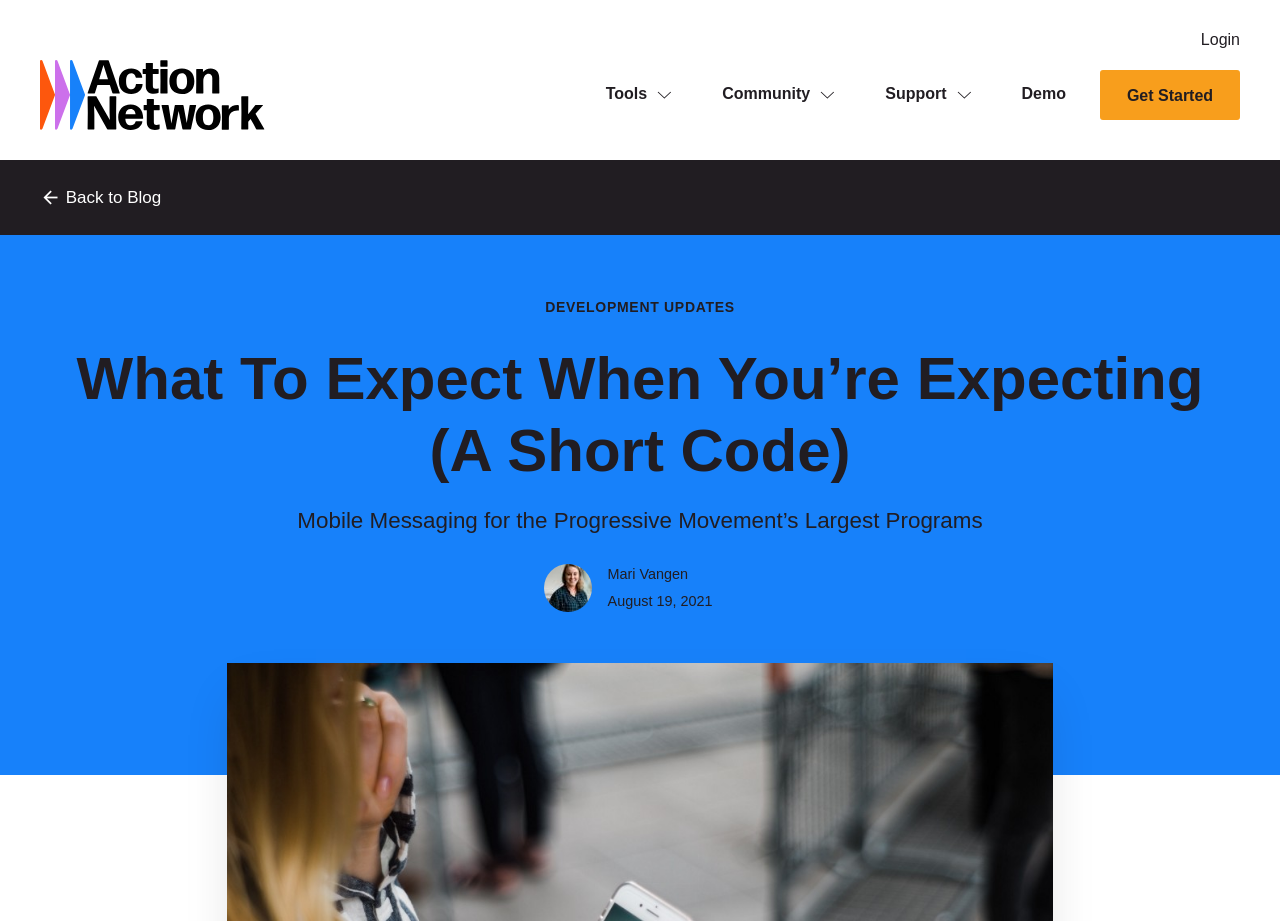Determine the bounding box coordinates for the clickable element to execute this instruction: "Show submenu for Tools". Provide the coordinates as four float numbers between 0 and 1, i.e., [left, top, right, bottom].

[0.506, 0.076, 0.525, 0.131]